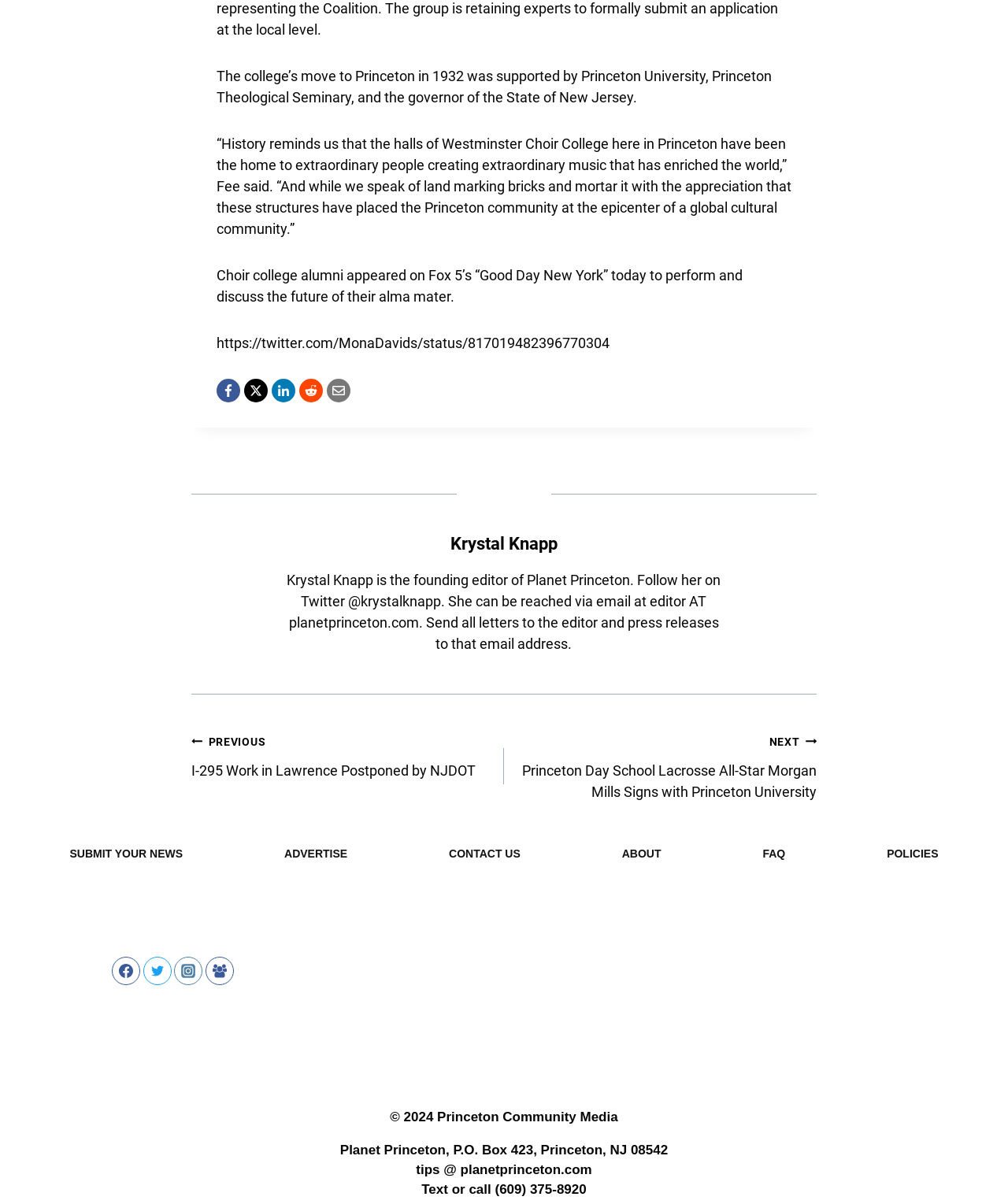Respond to the following question with a brief word or phrase:
What is the copyright year of the website?

2024